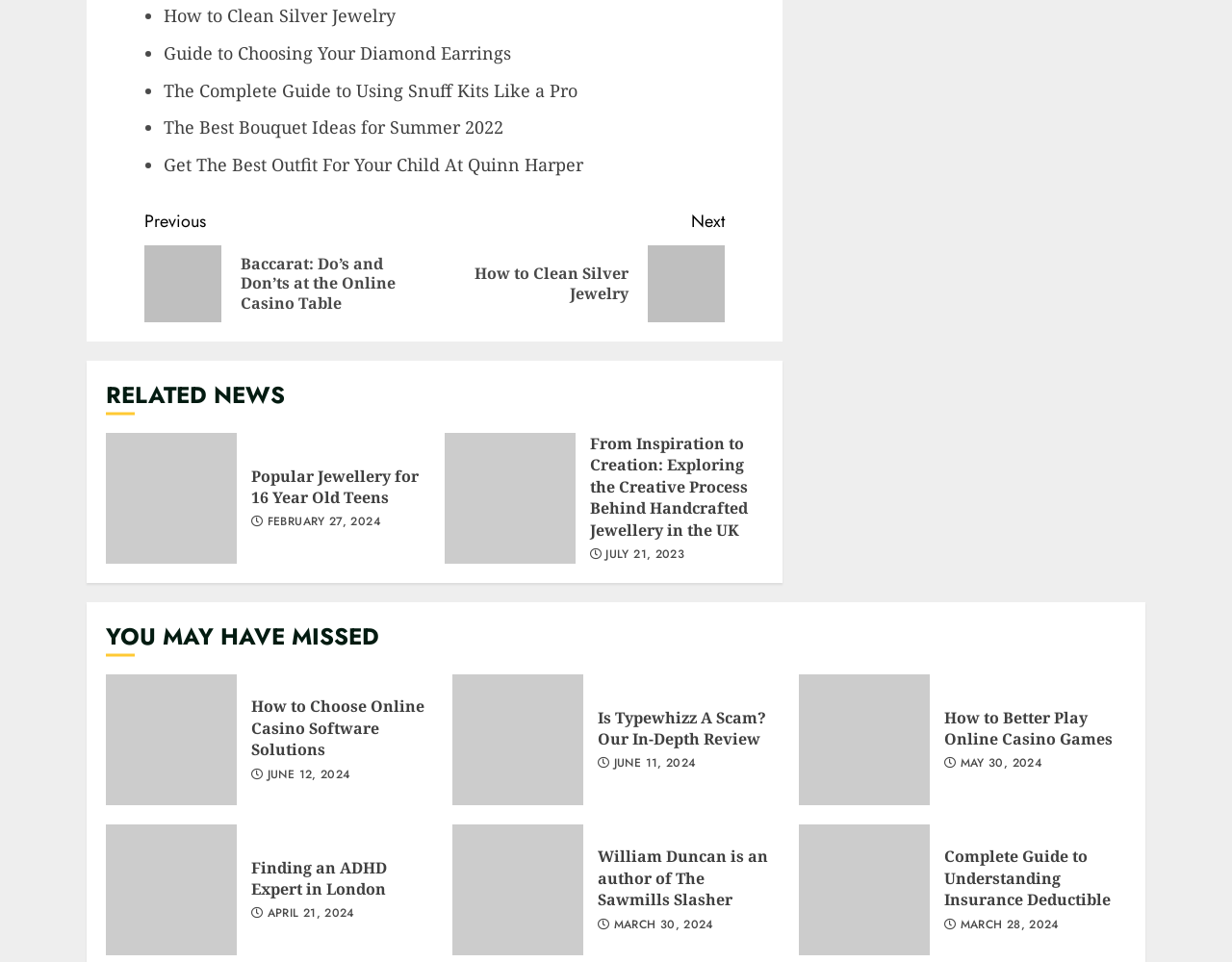What is the purpose of the 'Continue Reading' button?
With the help of the image, please provide a detailed response to the question.

The 'Continue Reading' button is located below the navigation section, and it has a link to the previous post 'Baccarat: Do’s and Don’ts at the Online Casino Table' and a link to the next post 'How to Clean Silver Jewelry'. This suggests that the purpose of the 'Continue Reading' button is to navigate to the next post.